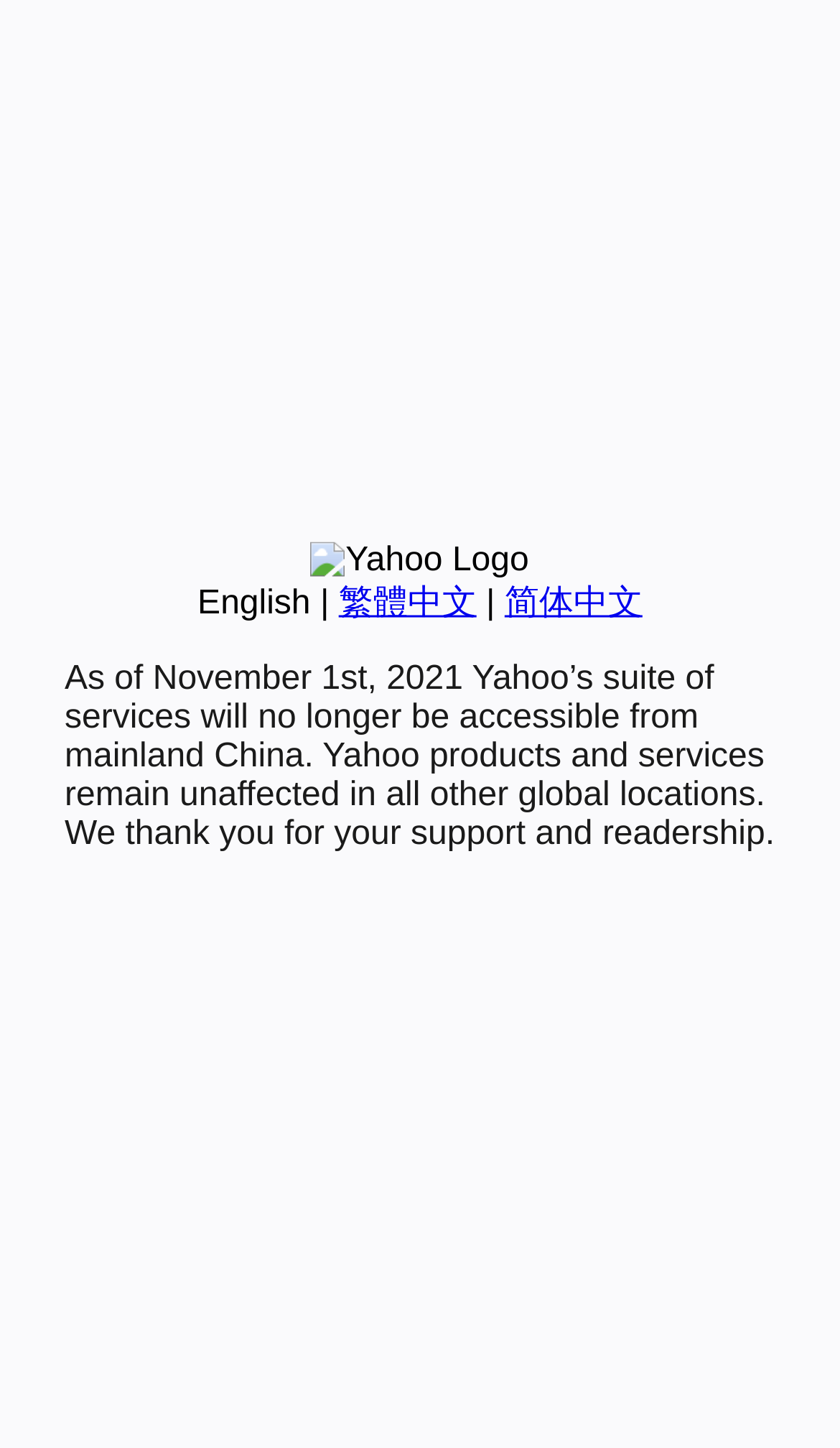Provide the bounding box coordinates for the UI element that is described by this text: "English". The coordinates should be in the form of four float numbers between 0 and 1: [left, top, right, bottom].

[0.235, 0.404, 0.37, 0.429]